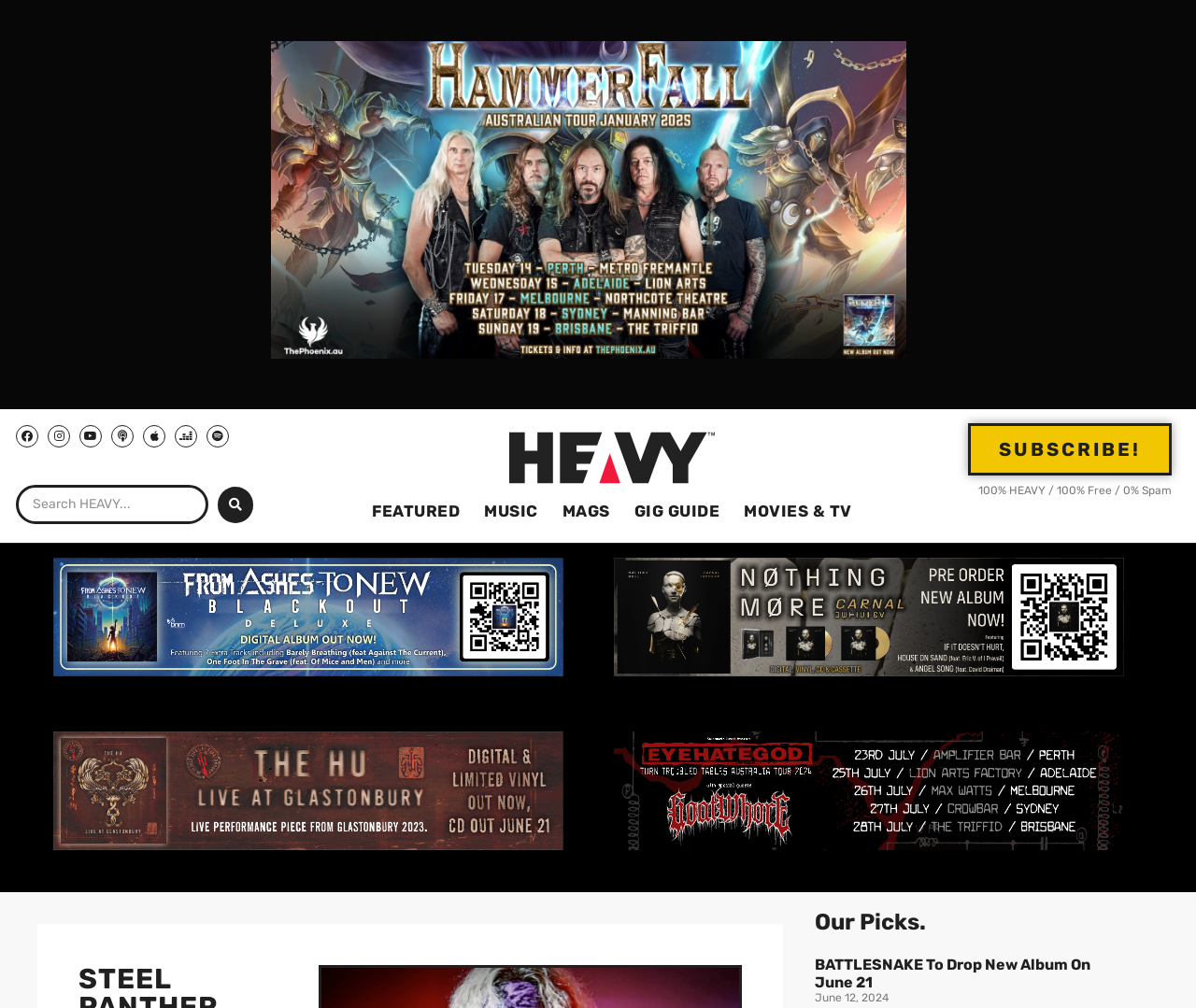What is the purpose of the search box?
Kindly offer a detailed explanation using the data available in the image.

I determined the answer by looking at the search box, which has a placeholder text 'Search HEAVY...' and a search submit button. This indicates that the purpose of the search box is to search for content related to HEAVY, likely articles or news on the magazine's website.